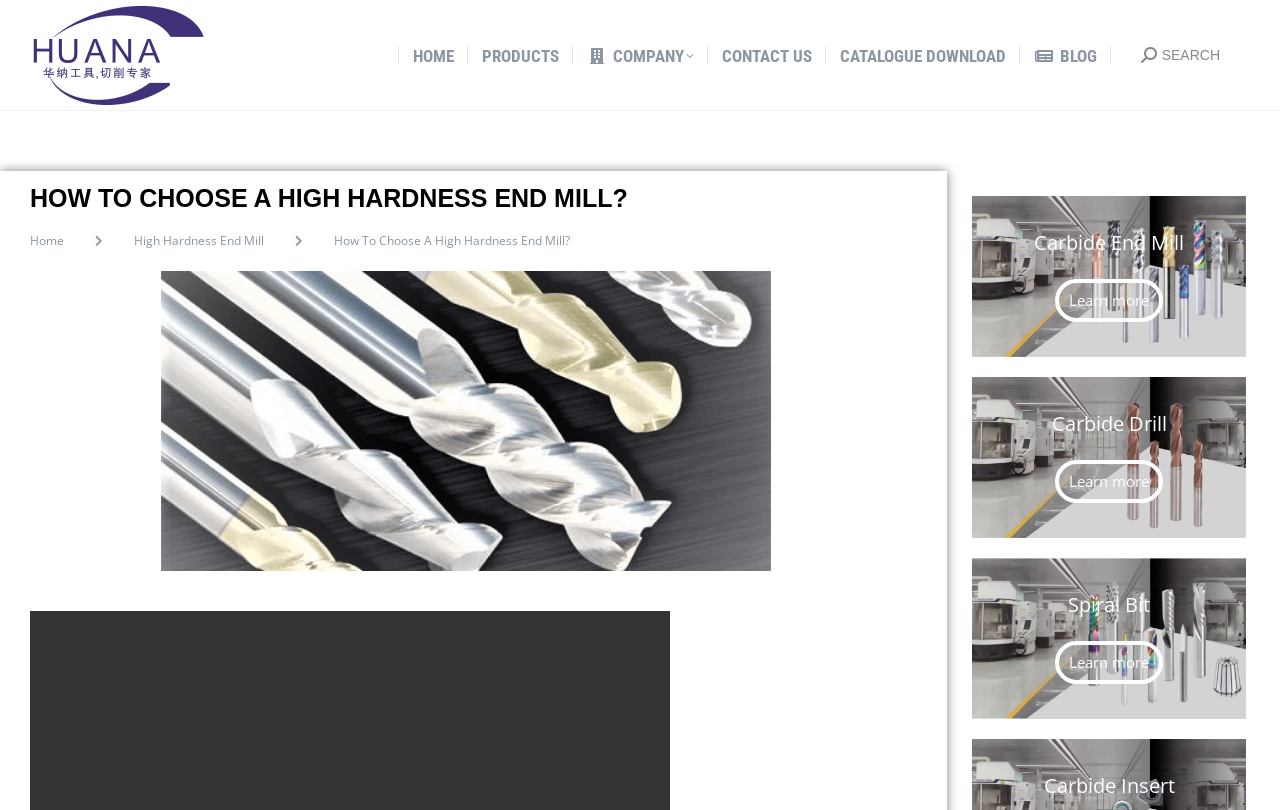Generate a thorough caption detailing the webpage content.

The webpage is about choosing a high hardness end mill, with the title "How To Choose A High Hardness End Mill?" displayed prominently at the top. Below the title, there is a breadcrumb navigation bar with links to "Home" and "High Hardness End Mill". 

At the top left corner, there is a logo of "Huana Tools" which is also a link. Above the title, there is a navigation menu with links to "HOME", "PRODUCTS", "COMPANY", "CONTACT US", "CATALOGUE DOWNLOAD", and "BLOG". On the top right corner, there is a search bar with a magnifying glass icon.

The main content of the webpage is divided into sections, each featuring a product related to high hardness end mills. There are three sections, each with an image, a product name, and a "Learn more" link. The products are "Carbide End Mill", "Carbide Drill", and "Spiral Bit". Below these sections, there is a section with the title "Carbide Insert".

Throughout the webpage, there are a total of 7 links to other pages, 5 images, and 9 blocks of text. The layout is organized, with clear headings and concise text, making it easy to navigate and find information.